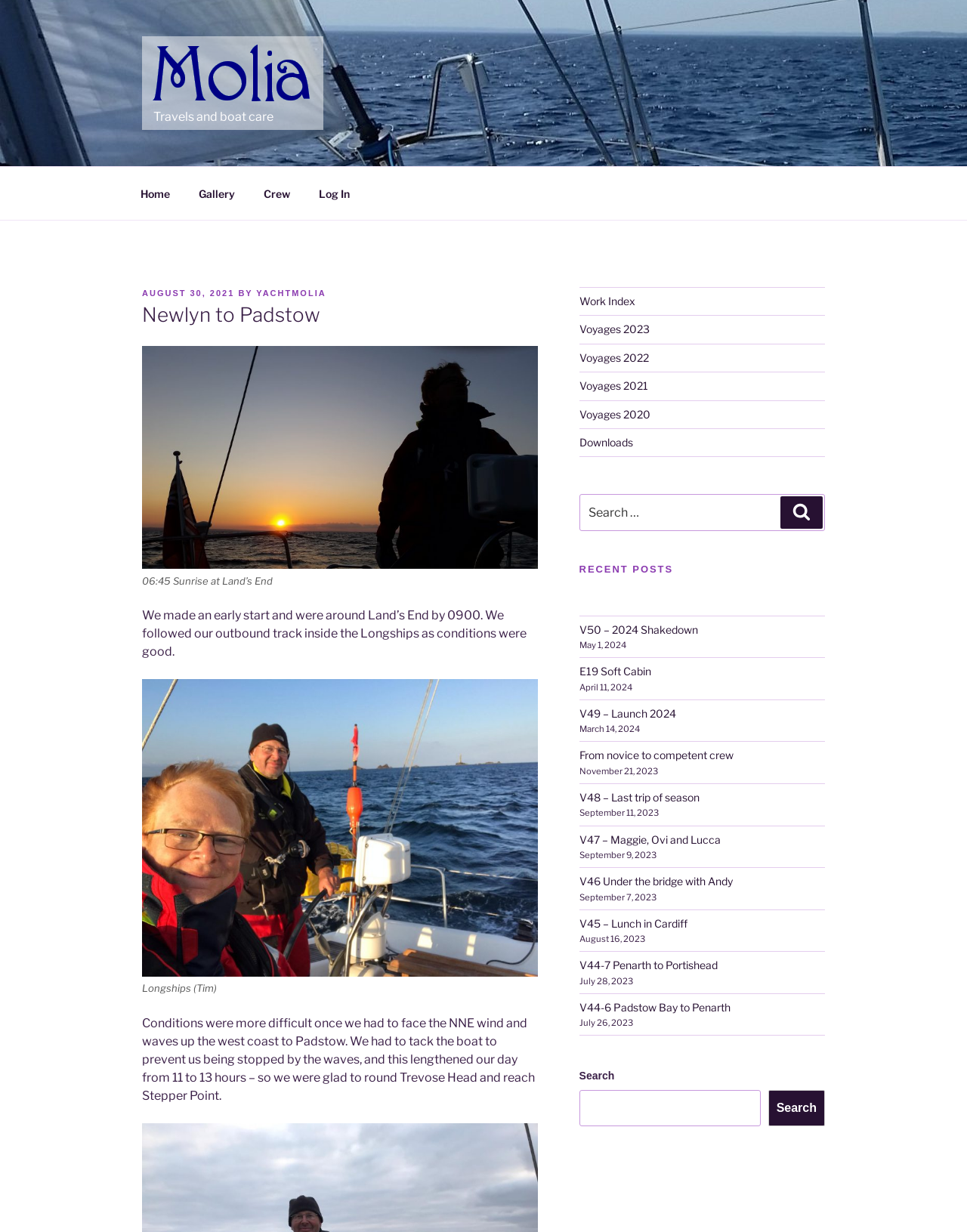Find and provide the bounding box coordinates for the UI element described here: "August 30, 2021May 6, 2024". The coordinates should be given as four float numbers between 0 and 1: [left, top, right, bottom].

[0.147, 0.234, 0.242, 0.242]